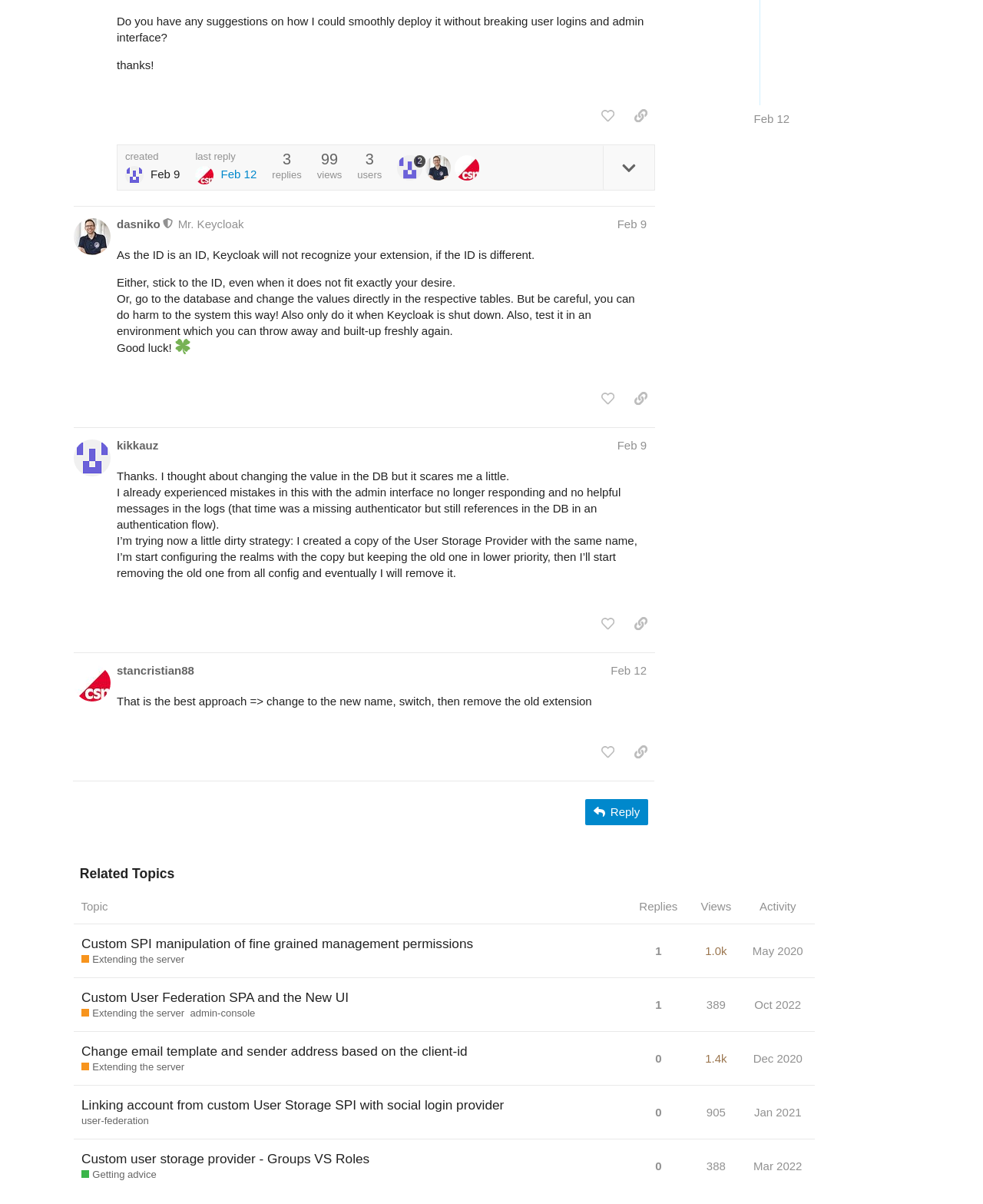Determine the bounding box for the described HTML element: "0". Ensure the coordinates are four float numbers between 0 and 1 in the format [left, top, right, bottom].

[0.663, 0.954, 0.677, 0.983]